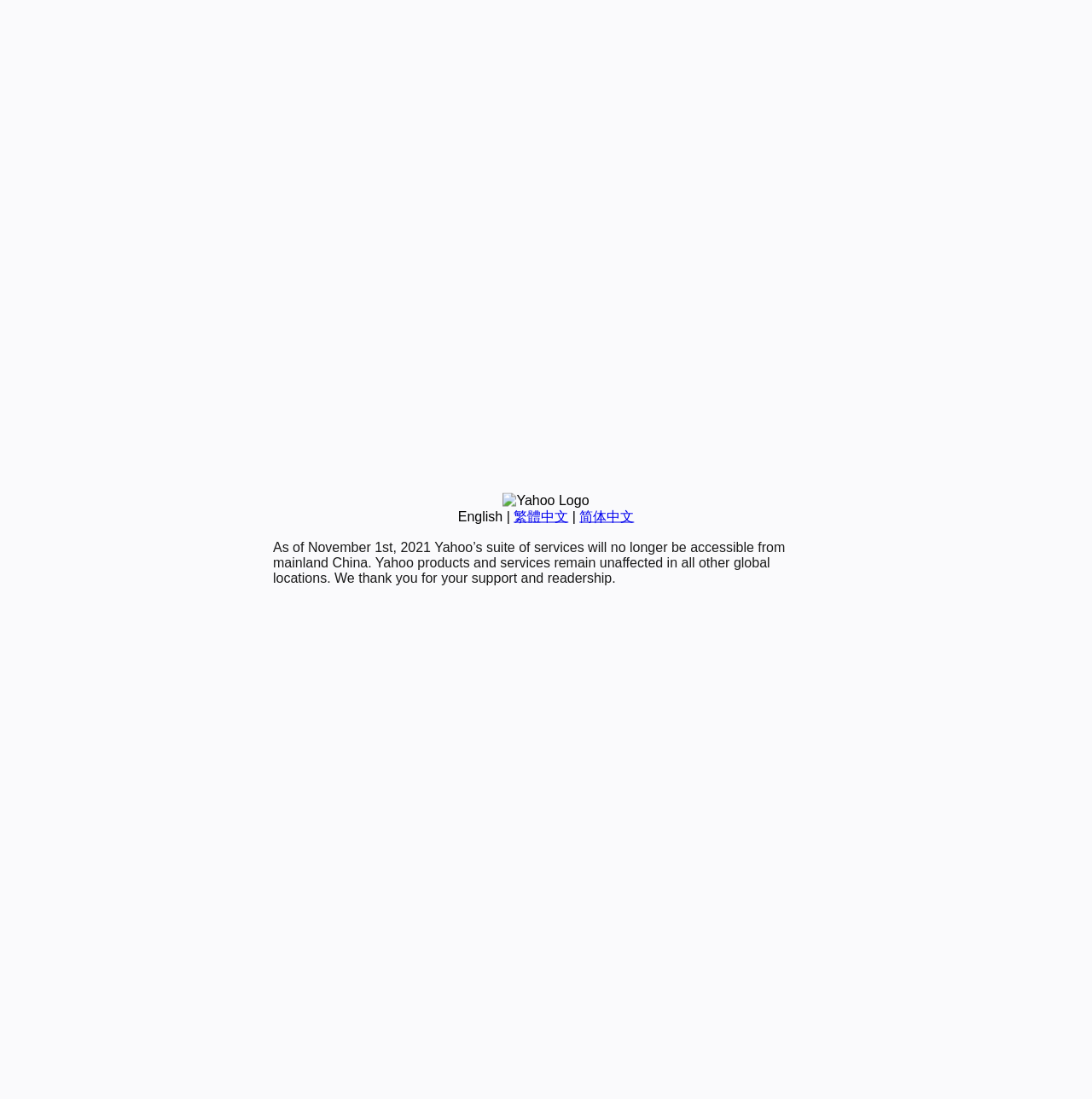Bounding box coordinates are given in the format (top-left x, top-left y, bottom-right x, bottom-right y). All values should be floating point numbers between 0 and 1. Provide the bounding box coordinate for the UI element described as: 简体中文

[0.531, 0.463, 0.581, 0.476]